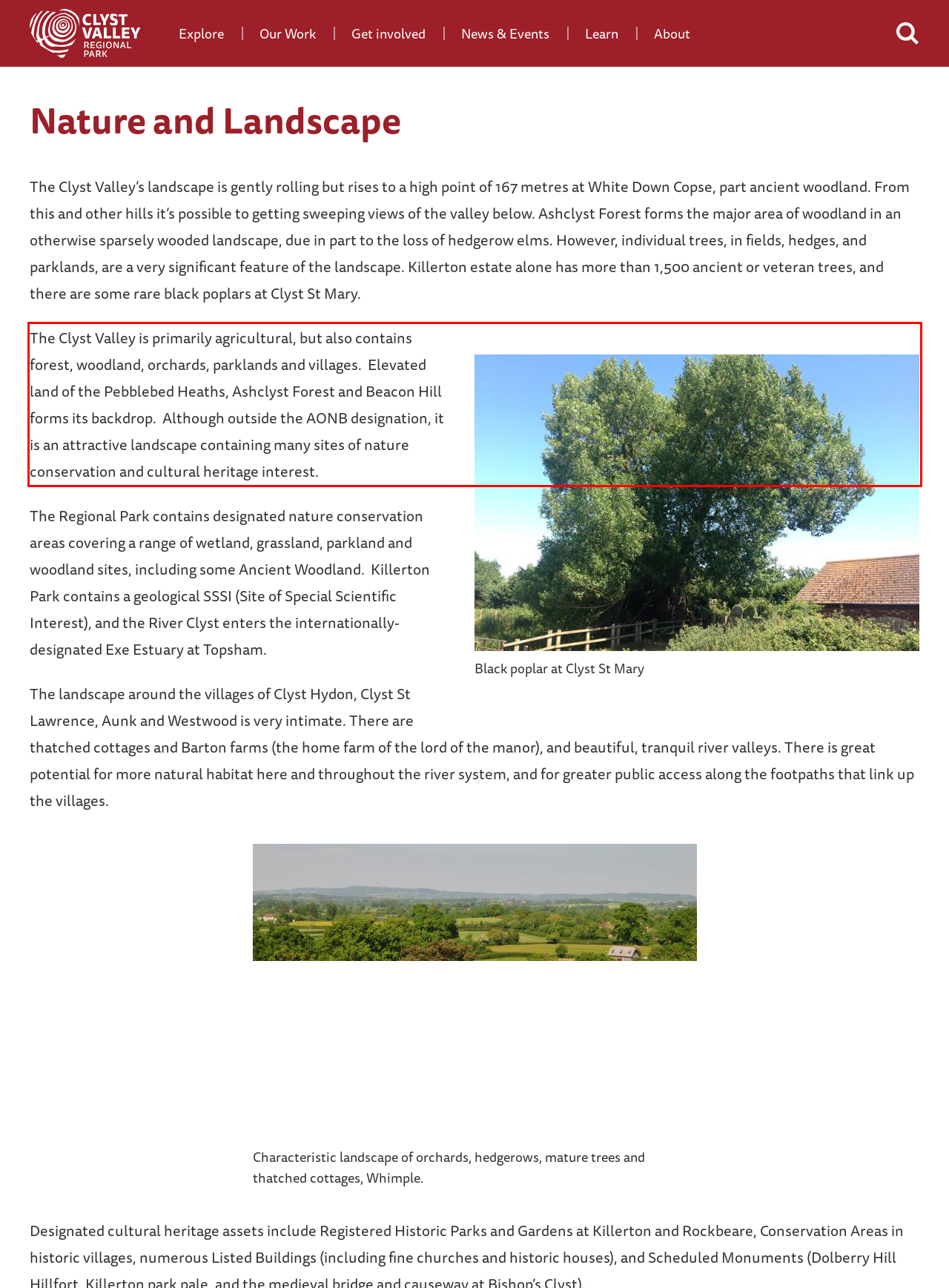Within the screenshot of the webpage, locate the red bounding box and use OCR to identify and provide the text content inside it.

The Clyst Valley is primarily agricultural, but also contains forest, woodland, orchards, parklands and villages. Elevated land of the Pebblebed Heaths, Ashclyst Forest and Beacon Hill forms its backdrop. Although outside the AONB designation, it is an attractive landscape containing many sites of nature conservation and cultural heritage interest.